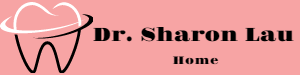Generate an elaborate caption for the given image.

The image features a stylish logo for Dr. Sharon Lau, a dentist based in Thunder Bay, Ontario. The design prominently includes a tooth icon, creatively encircled as if to symbolize care and dental health. The text "Dr. Sharon Lau" is boldly displayed in a modern font, emphasizing a professional yet approachable aesthetic, while the word "Home" is positioned underneath, indicating this could be a homepage for her dental practice. The overall color scheme, with a subtle pink background, enhances the inviting atmosphere suitable for a dental office.